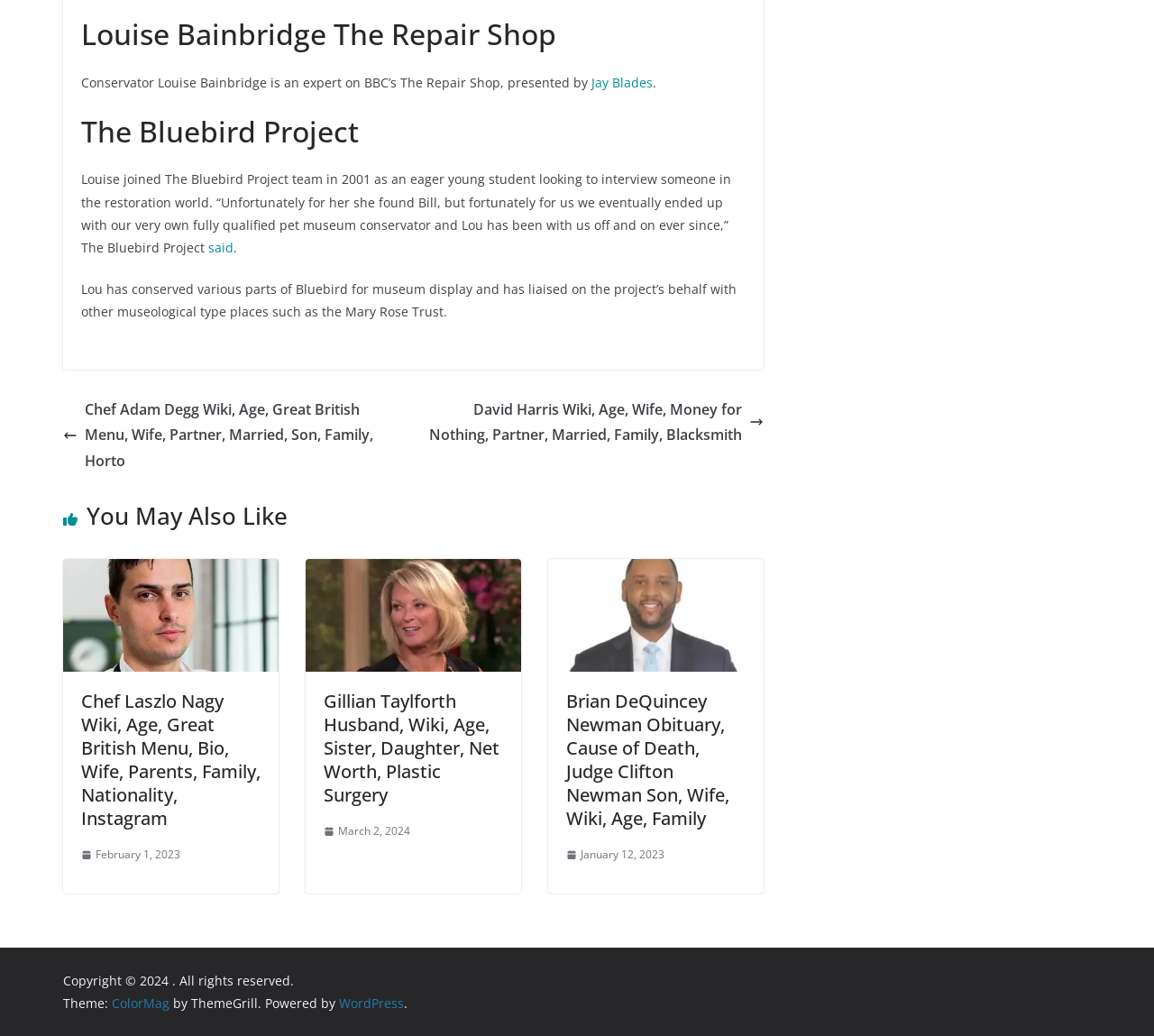How many links are there in the 'You May Also Like' section?
Look at the image and respond with a one-word or short phrase answer.

3